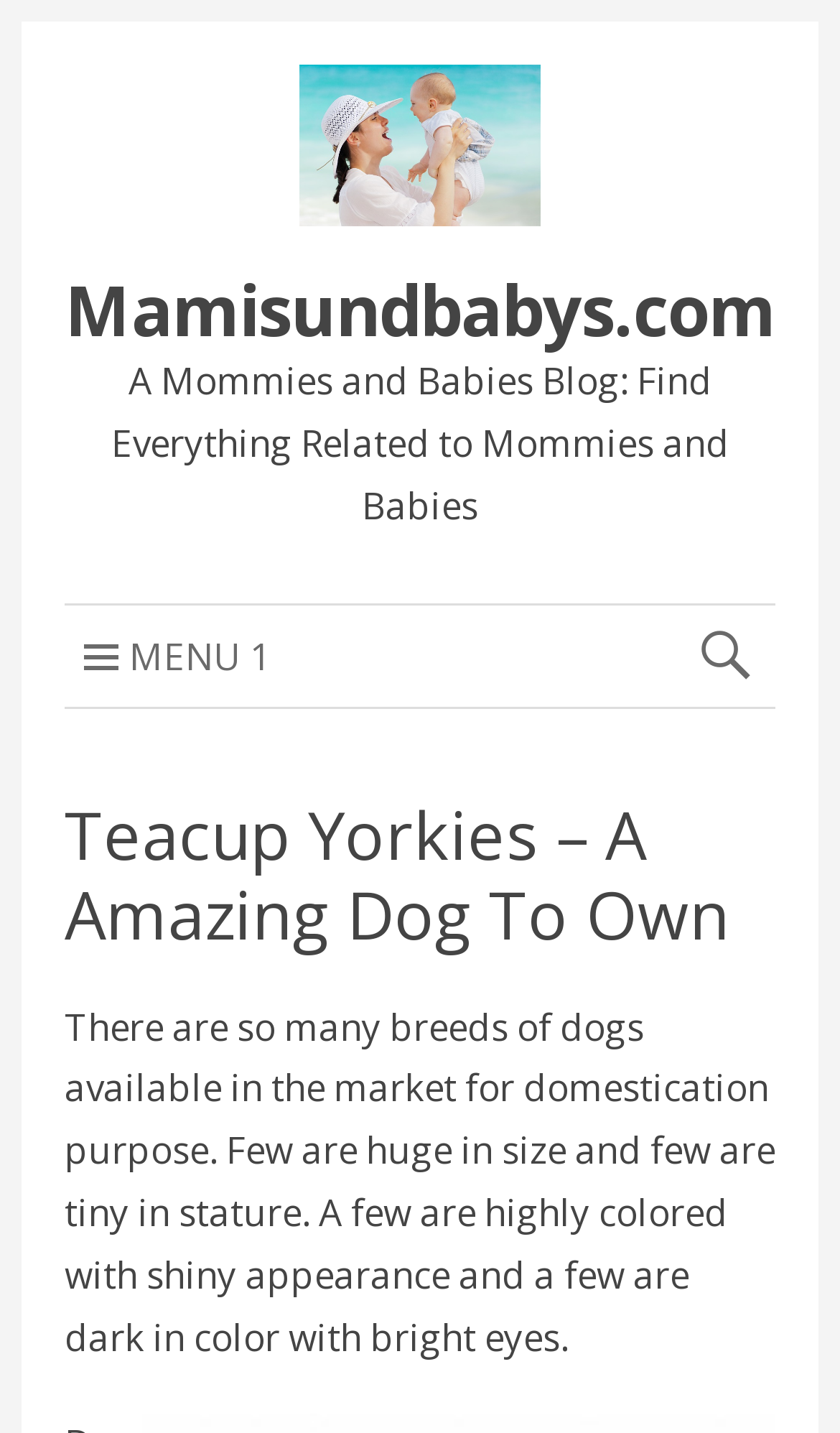Identify and provide the title of the webpage.

Teacup Yorkies – A Amazing Dog To Own